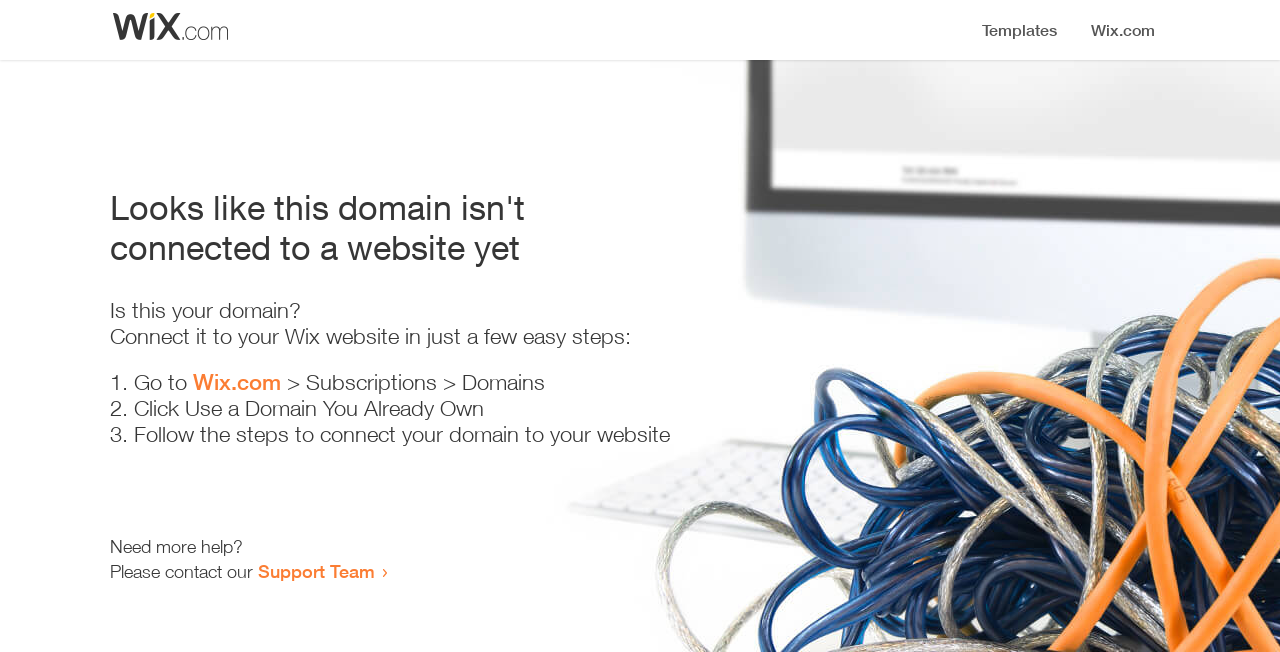Please find the bounding box for the UI component described as follows: "Wix.com".

[0.151, 0.566, 0.22, 0.606]